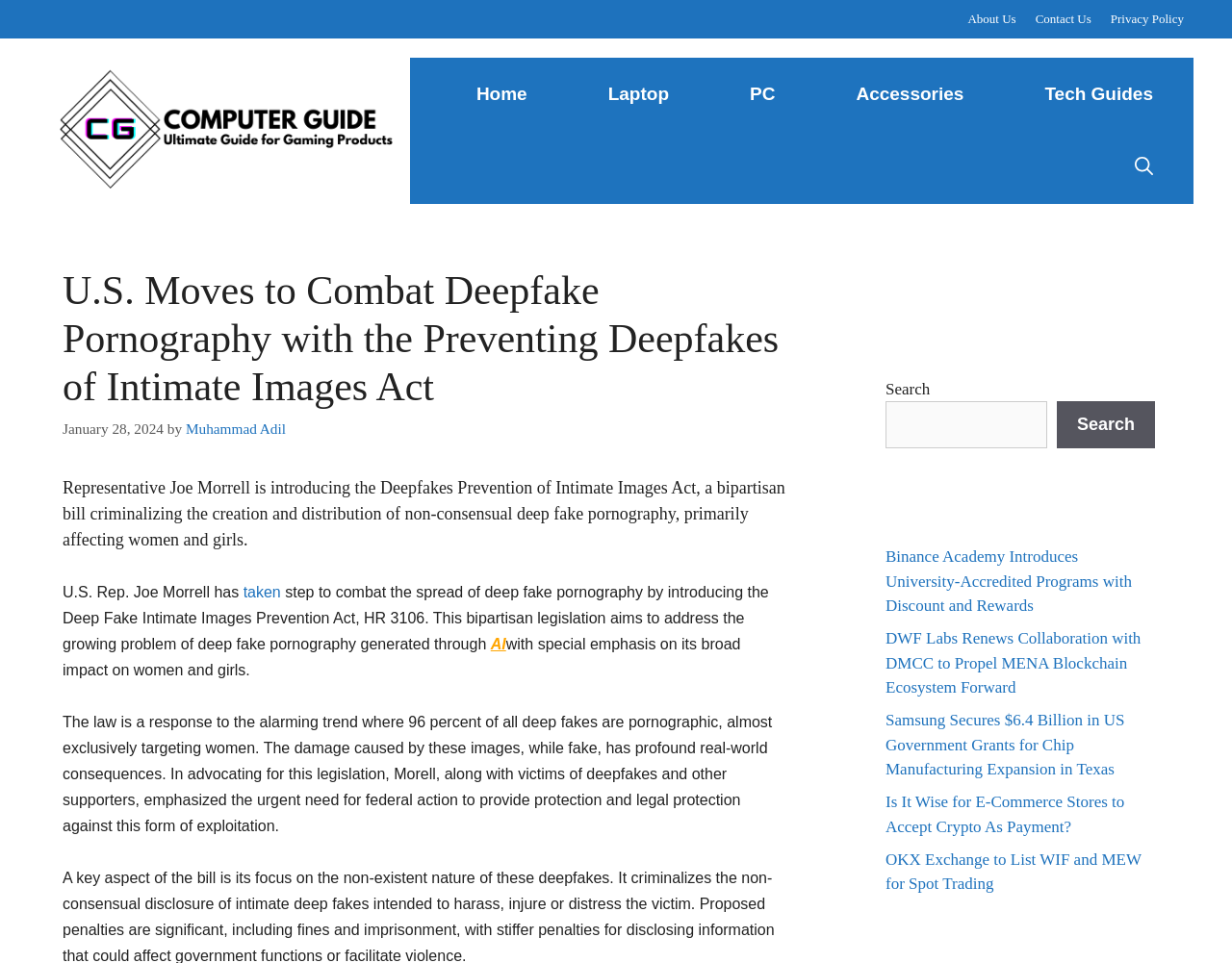Please specify the coordinates of the bounding box for the element that should be clicked to carry out this instruction: "Search for something". The coordinates must be four float numbers between 0 and 1, formatted as [left, top, right, bottom].

[0.719, 0.417, 0.85, 0.466]